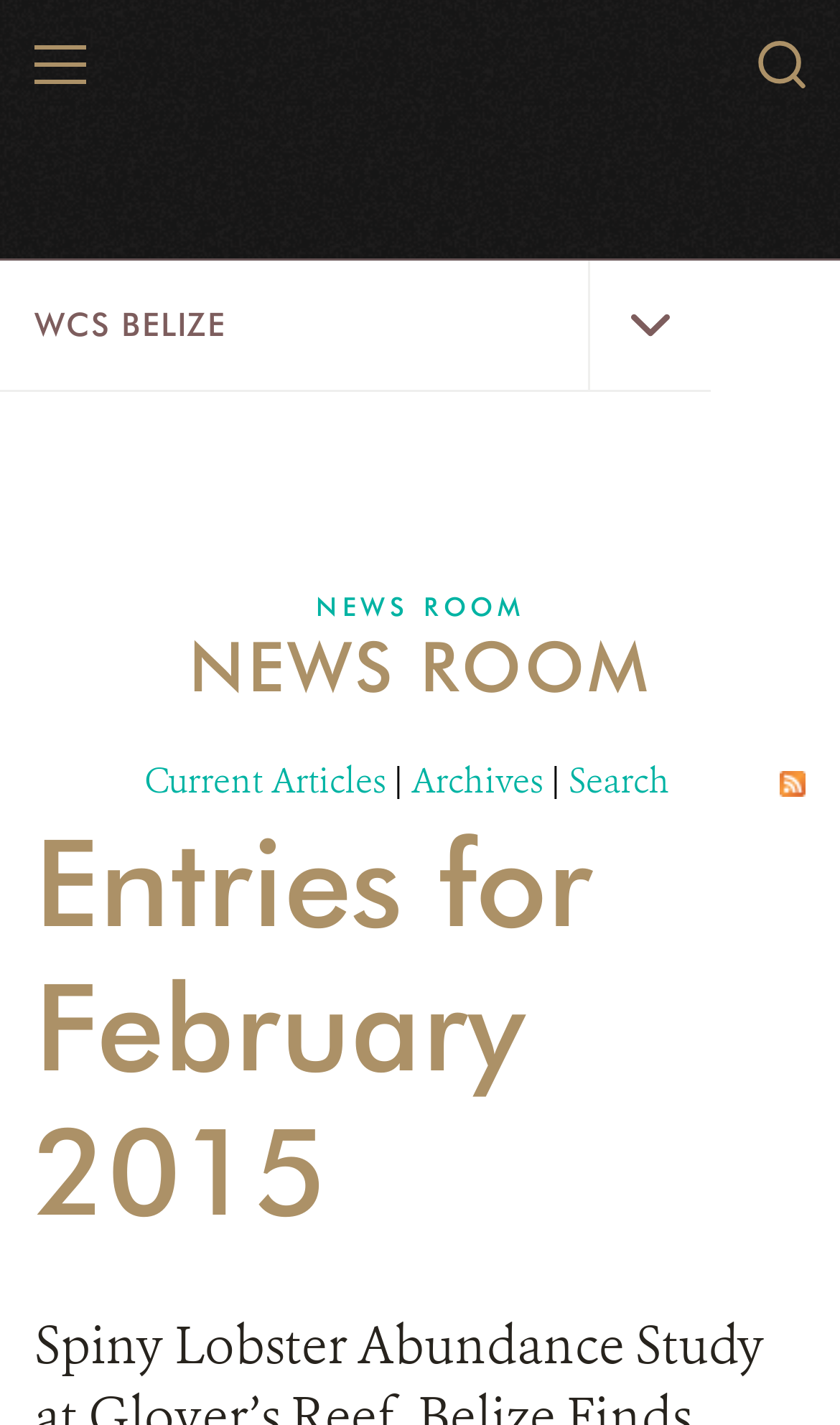What is the name of the organization?
Offer a detailed and full explanation in response to the question.

The name of the organization can be found in the top-left corner of the webpage, where it says 'WCS Belize' and 'WCS' is a part of it.